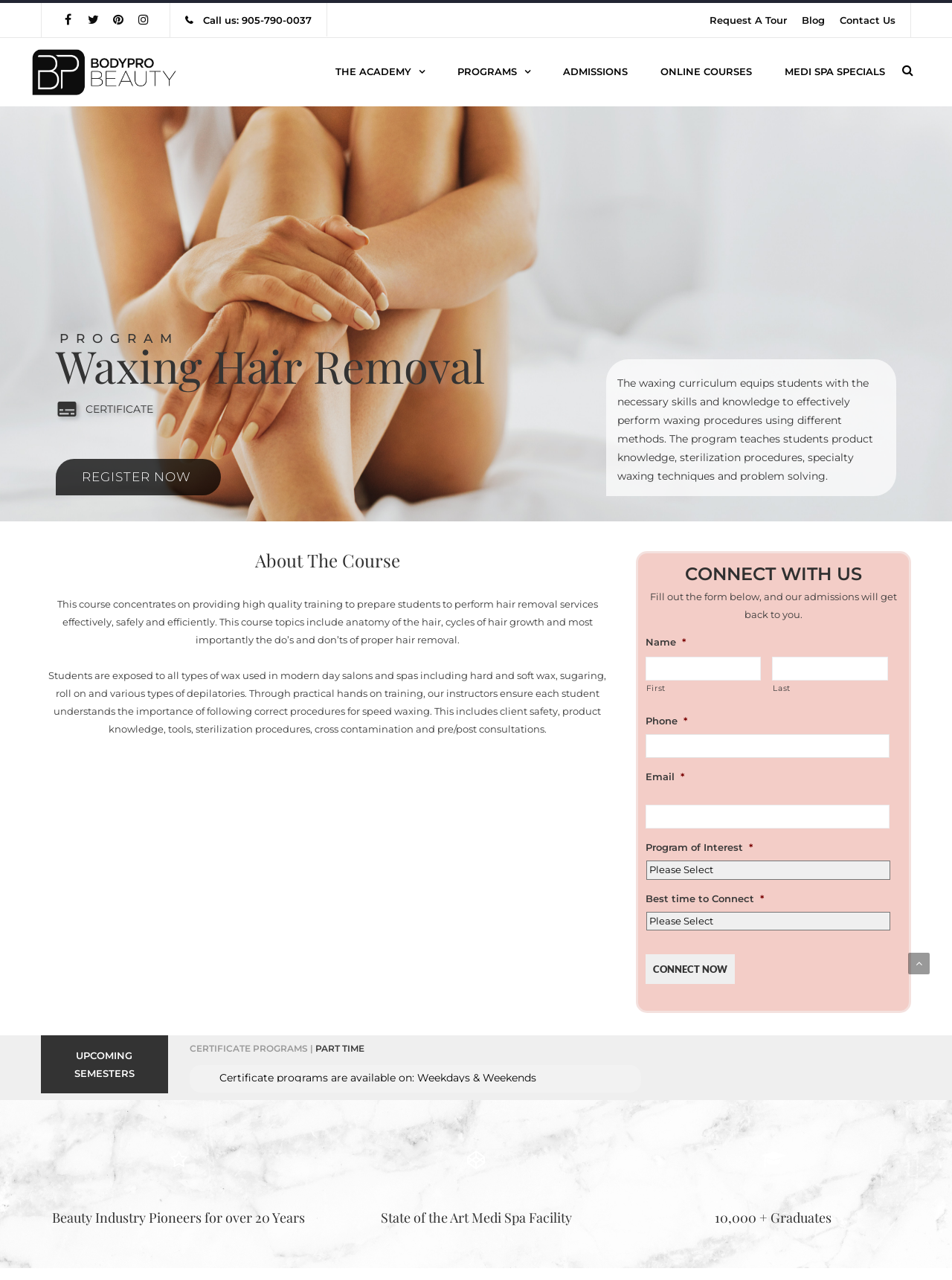Please find and report the bounding box coordinates of the element to click in order to perform the following action: "Click the 'Request A Tour' link". The coordinates should be expressed as four float numbers between 0 and 1, in the format [left, top, right, bottom].

[0.745, 0.011, 0.827, 0.02]